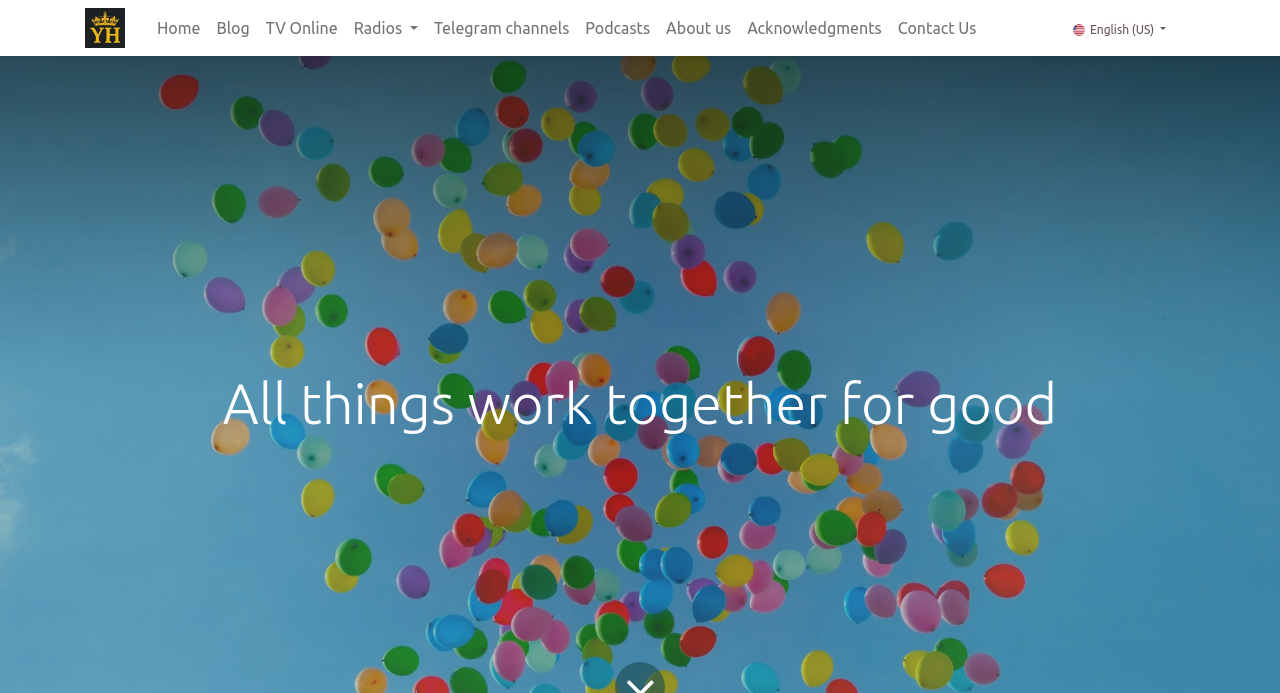Give a comprehensive overview of the webpage, including key elements.

The webpage appears to be a religious website, with a focus on Christianity. At the top left corner, there is a logo of "YHWH es mi salvación" which is an image with a link. To the right of the logo, there is a horizontal menu bar with 8 menu items: "Home", "Blog", "TV Online", "Radios", "Telegram channels", "Podcasts", "About us", and "Acknowledgments", followed by "Contact Us" at the end. 

Below the menu bar, there is a heading that reads "All things work together for good", which is a prominent element on the page. 

At the top right corner, there is a button labeled "English (US)" which has a popup menu. The button is accompanied by a small image.